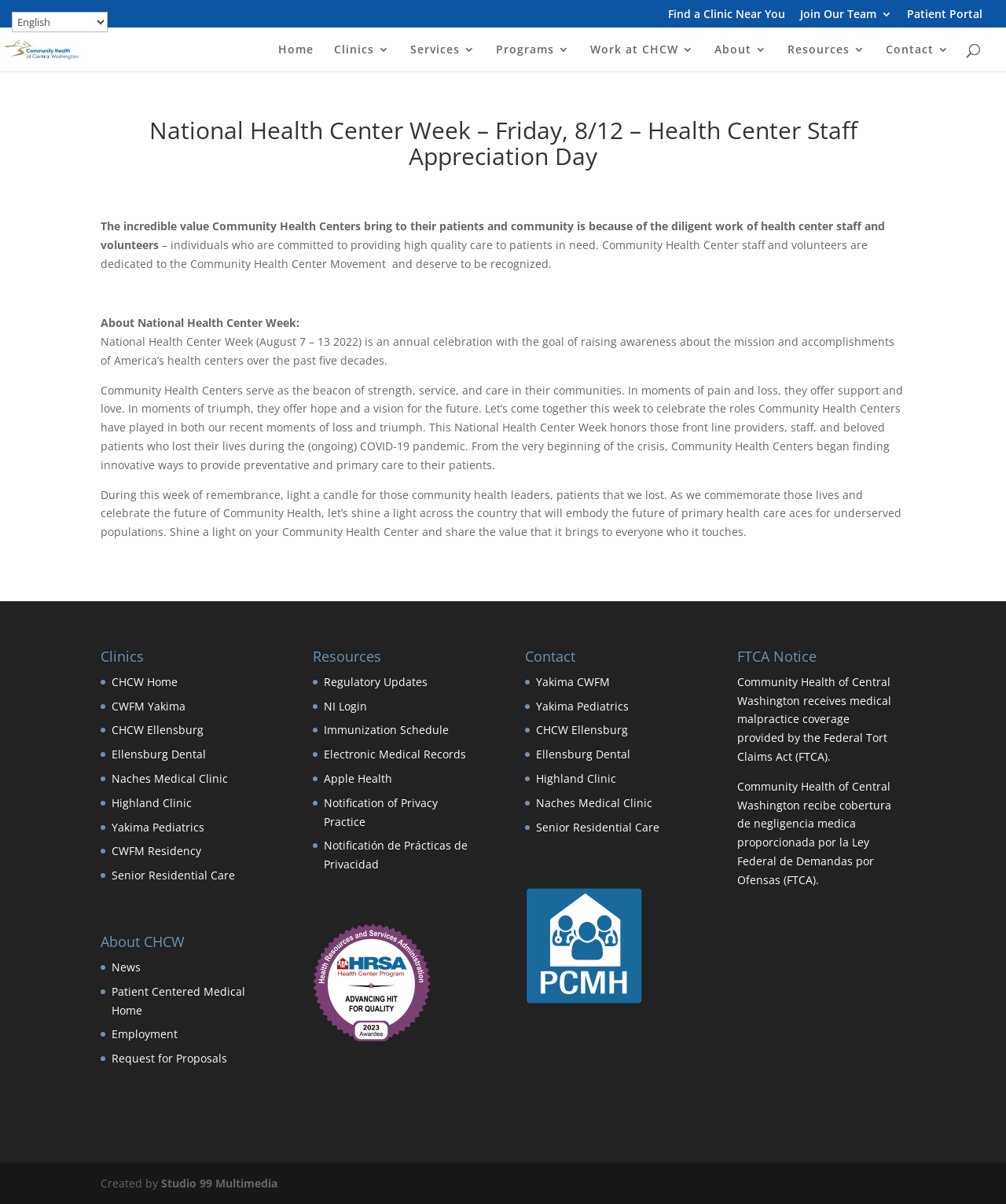What is the language selection option at the top of the page?
Using the image, provide a detailed and thorough answer to the question.

At the top of the webpage, there is a combobox labeled 'Select Language', which allows users to choose their preferred language.